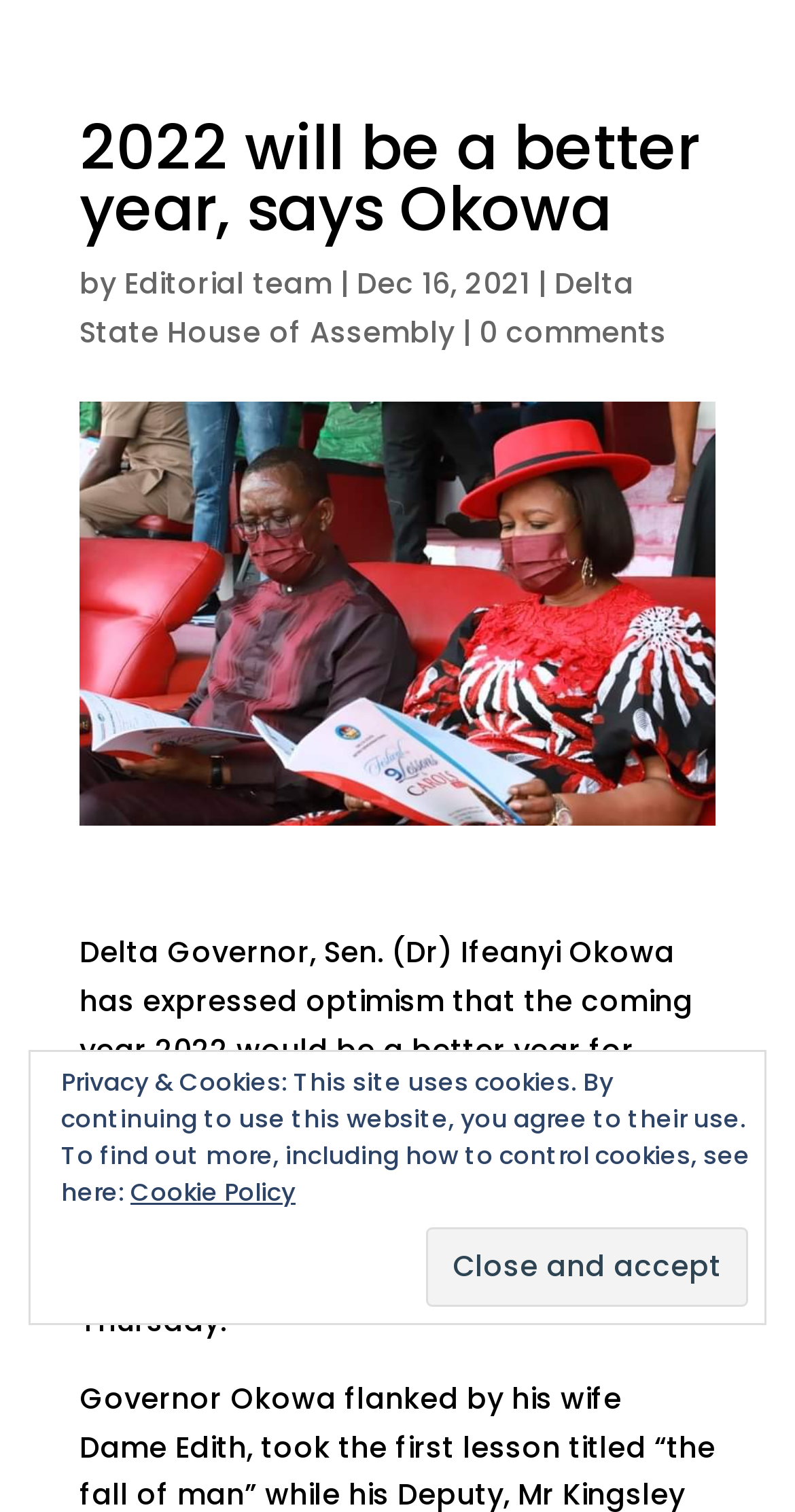What is the date of the article?
Provide an in-depth answer to the question, covering all aspects.

Based on the webpage content, specifically the text 'Dec 16, 2021' which is located near the top of the webpage, it is clear that the date of the article is December 16, 2021.